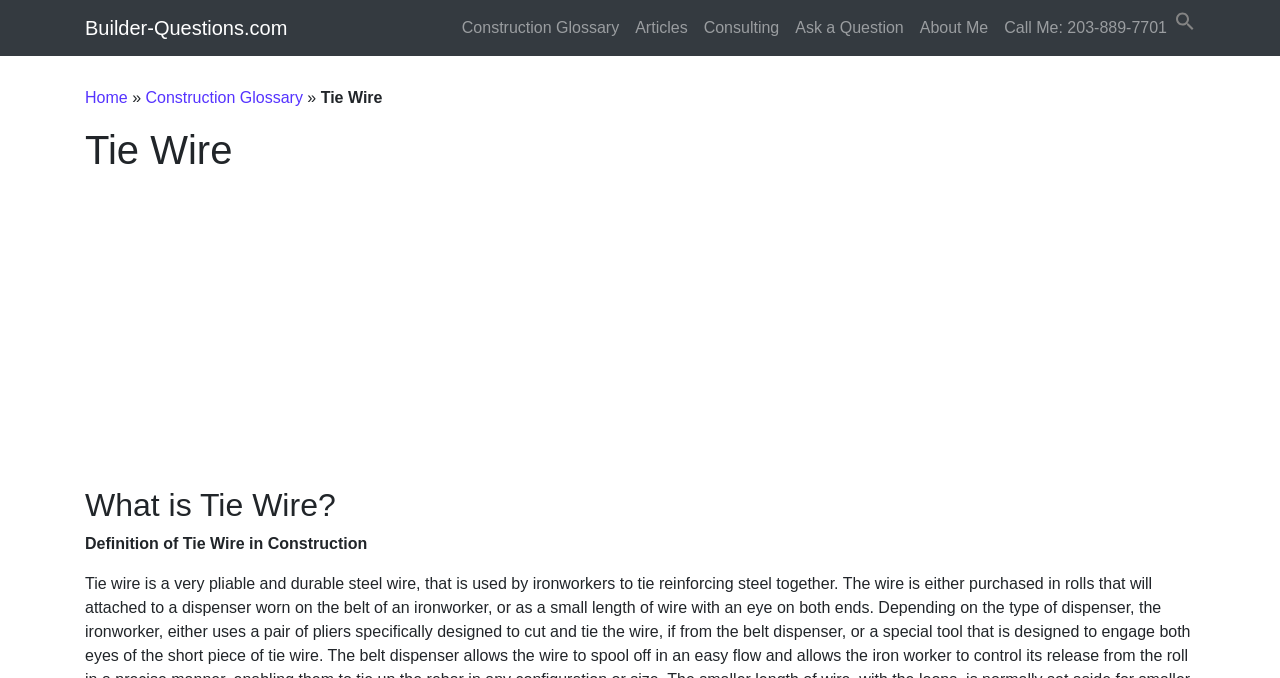What is the first link on the top navigation bar?
Refer to the image and respond with a one-word or short-phrase answer.

Builder-Questions.com